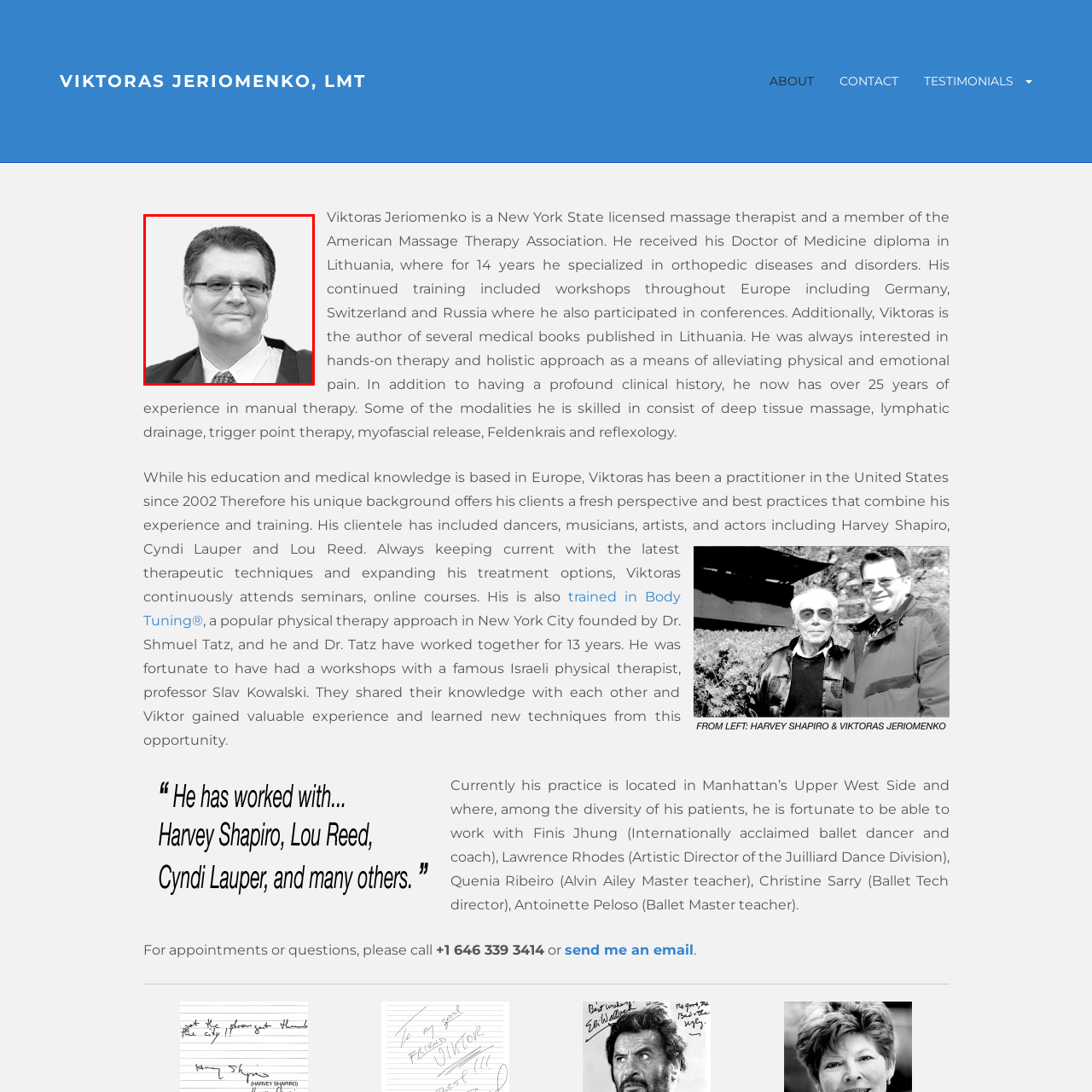Offer a detailed caption for the image that is surrounded by the red border.

This image features Viktoras Jeriomenko, a licensed massage therapist based in New York State. With a background in medicine, having received his Doctor of Medicine diploma in Lithuania, he brings over 25 years of experience in manual therapy. His expertise covers various modalities, including deep tissue massage, lymphatic drainage, and myofascial release, among others. Viktoras is a member of the American Massage Therapy Association and is known for his holistic approach to alleviating both physical and emotional pain. His extensive training across Europe complements his practice in the U.S., where he has developed a unique perspective, serving a diverse clientele including dancers and musicians.